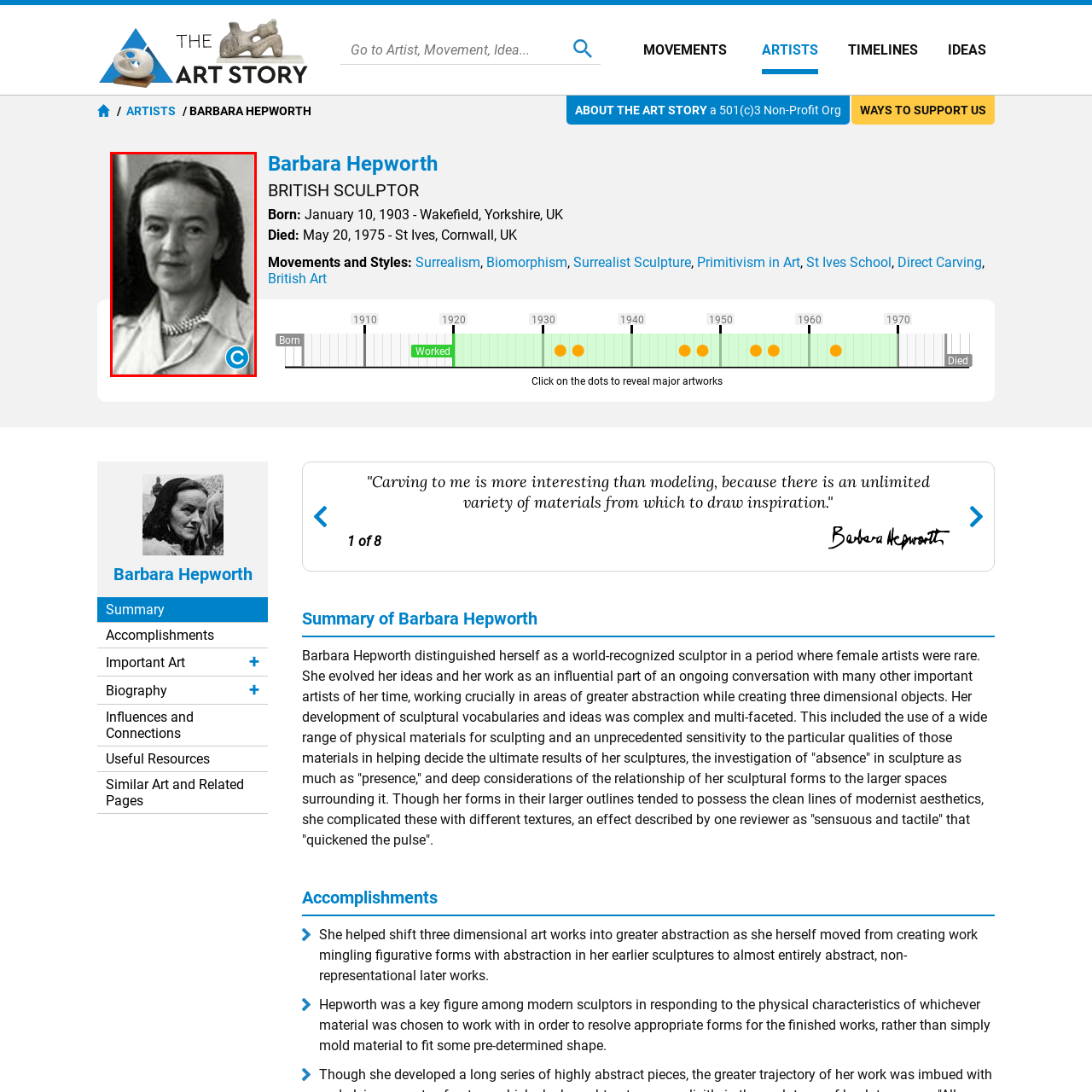What is the style of Barbara Hepworth's sculptures?
Please analyze the image within the red bounding box and provide a comprehensive answer based on the visual information.

The caption describes Barbara Hepworth as a prominent British sculptor known for her modernist sculptures, indicating that her sculptures are characterized by a modernist style.